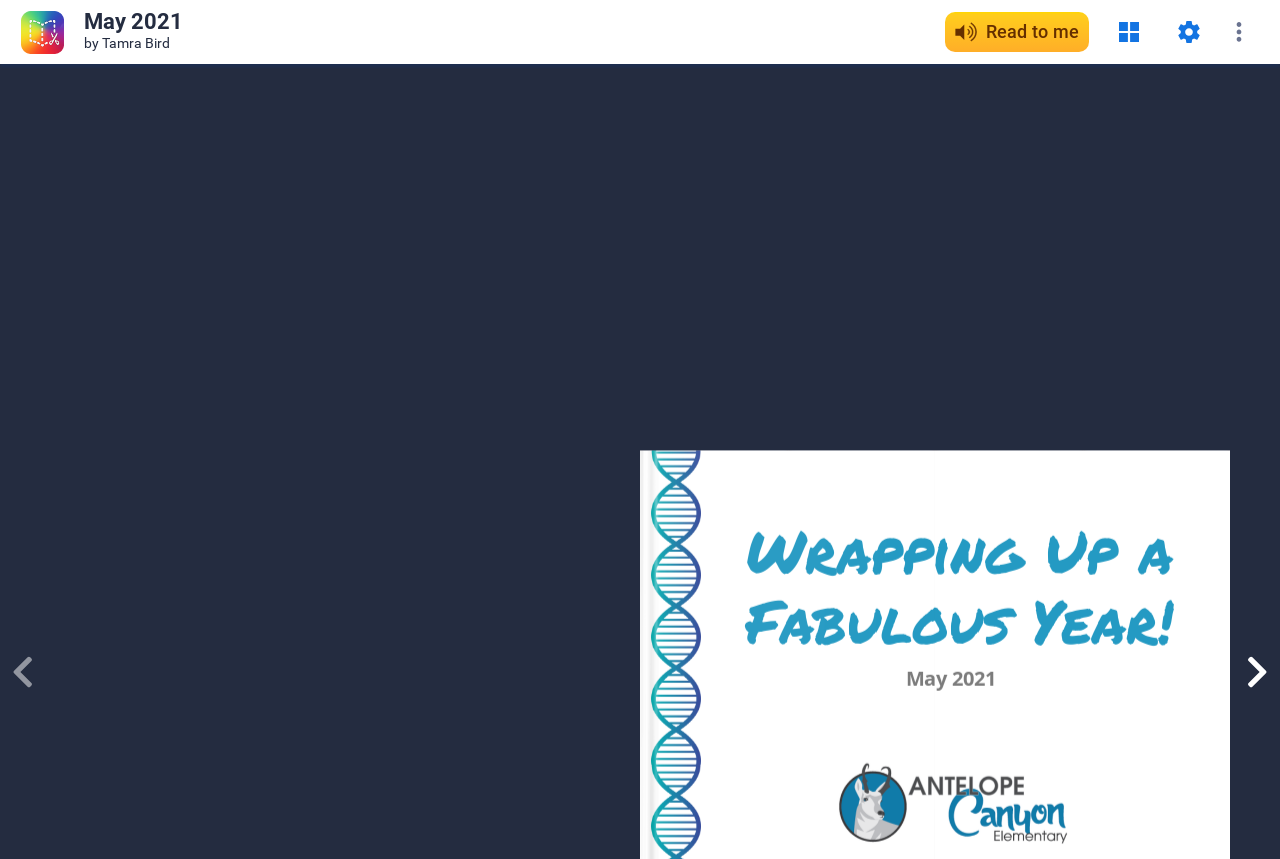What is the purpose of the 'Read to me' button?
Refer to the image and provide a detailed answer to the question.

The 'Read to me' button is likely used to read the ebook aloud to the user, as it is a common feature in ebook readers.